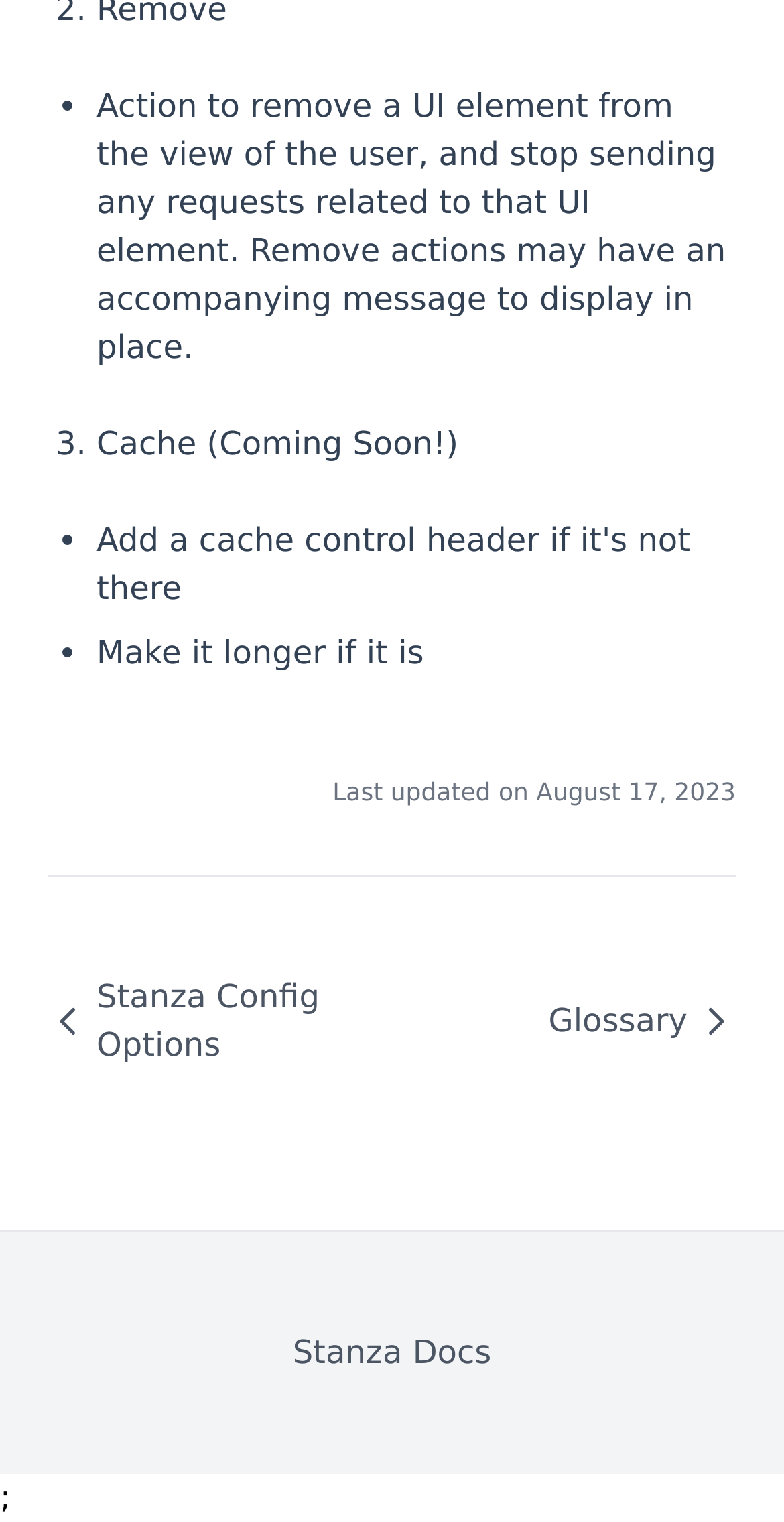Given the element description: "Stanza Config Options", predict the bounding box coordinates of this UI element. The coordinates must be four float numbers between 0 and 1, given as [left, top, right, bottom].

[0.062, 0.618, 0.5, 0.724]